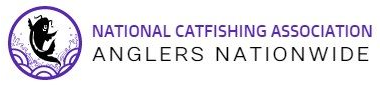Offer an in-depth description of the image.

The image features the logo of the National Catfishing Association, prominently showcasing the organization's commitment to catfishing enthusiasts across the country. The design includes a stylized black catfish, symbolizing the association's focus on this popular angling pursuit. The text "NATIONAL CATFISHING ASSOCIATION" is displayed above the graphic, emphasizing the group's national reach, while the phrase "ANGLERS NATIONWIDE" highlights its dedication to connecting catfish anglers from various regions. The purple color scheme conveys a sense of community and passion for the sport, making it an inviting emblem for those interested in catfishing activities.